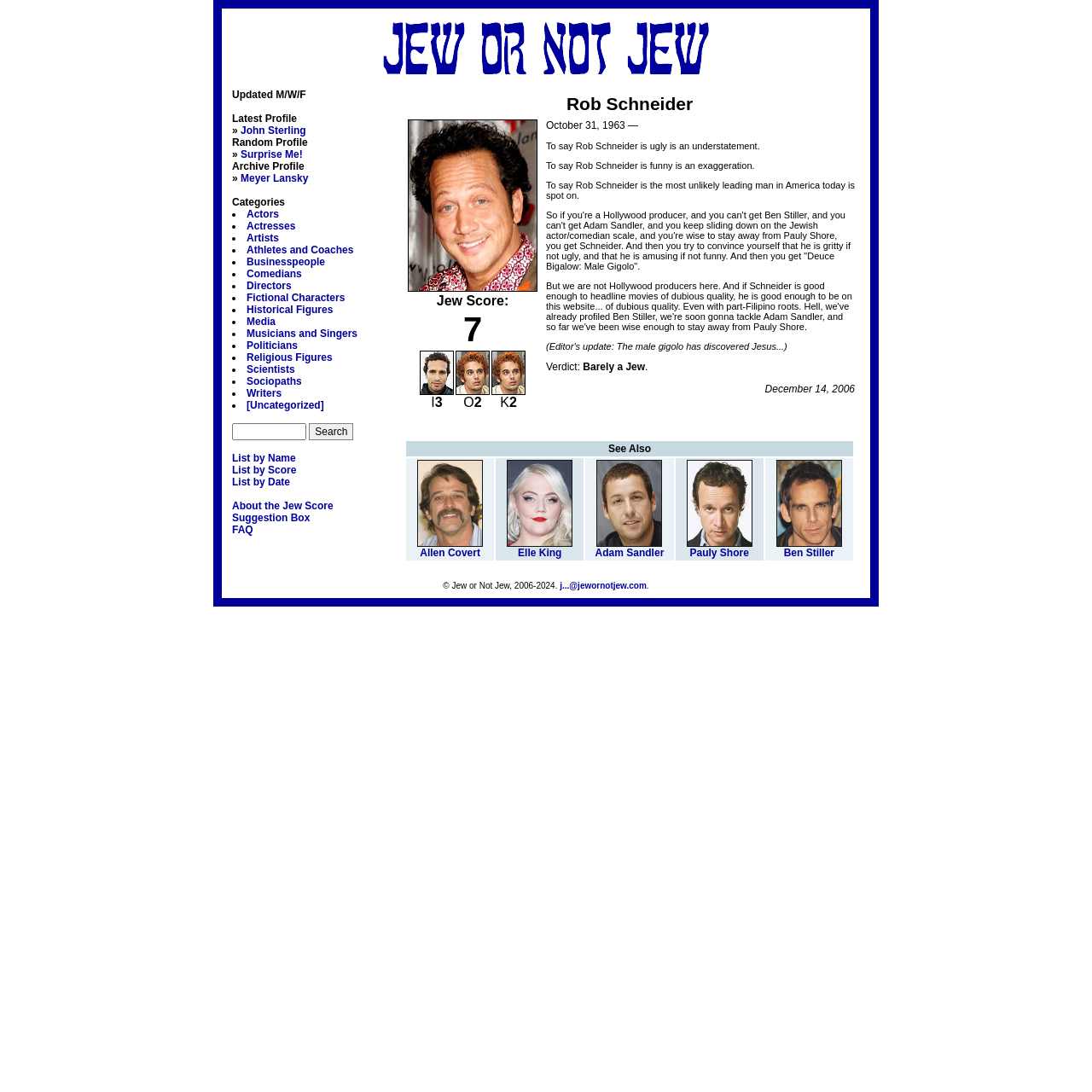Please identify the bounding box coordinates of the element that needs to be clicked to perform the following instruction: "Check the categories".

[0.212, 0.18, 0.261, 0.191]